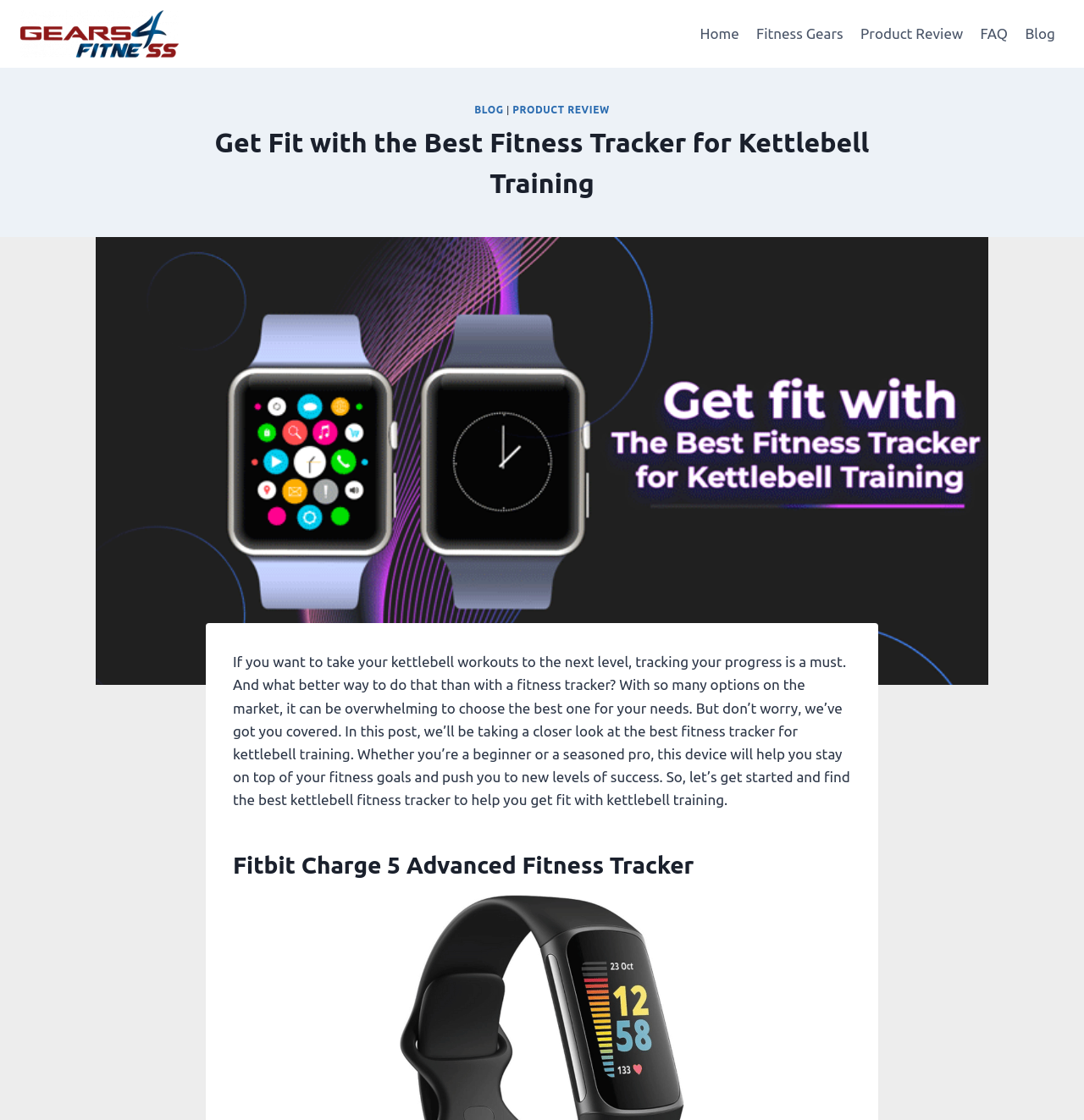Offer an in-depth caption of the entire webpage.

The webpage is about finding the best fitness tracker for kettlebell training. At the top left, there is a link to "Gears4fitness" accompanied by an image with the same name. Below this, there is a primary navigation menu with links to "Home", "Fitness Gears", "Product Review", "FAQ", and "Blog", spanning across the top of the page.

In the middle of the page, there is a large heading that reads "Get Fit with the Best Fitness Tracker for Kettlebell Training". Below this heading, there is a large image of a fitness tracker, taking up most of the page's width. 

To the left of the image, there are two links, "BLOG" and "PRODUCT REVIEW", stacked on top of each other. Above the image, there is a block of text that explains the importance of tracking progress in kettlebell workouts and introduces the purpose of the post, which is to review the best fitness tracker for kettlebell training.

The text block is followed by a subheading "Fitbit Charge 5 Advanced Fitness Tracker", indicating that the post will be reviewing this specific product. Overall, the page is focused on providing information and guidance on finding the best fitness tracker for kettlebell training.